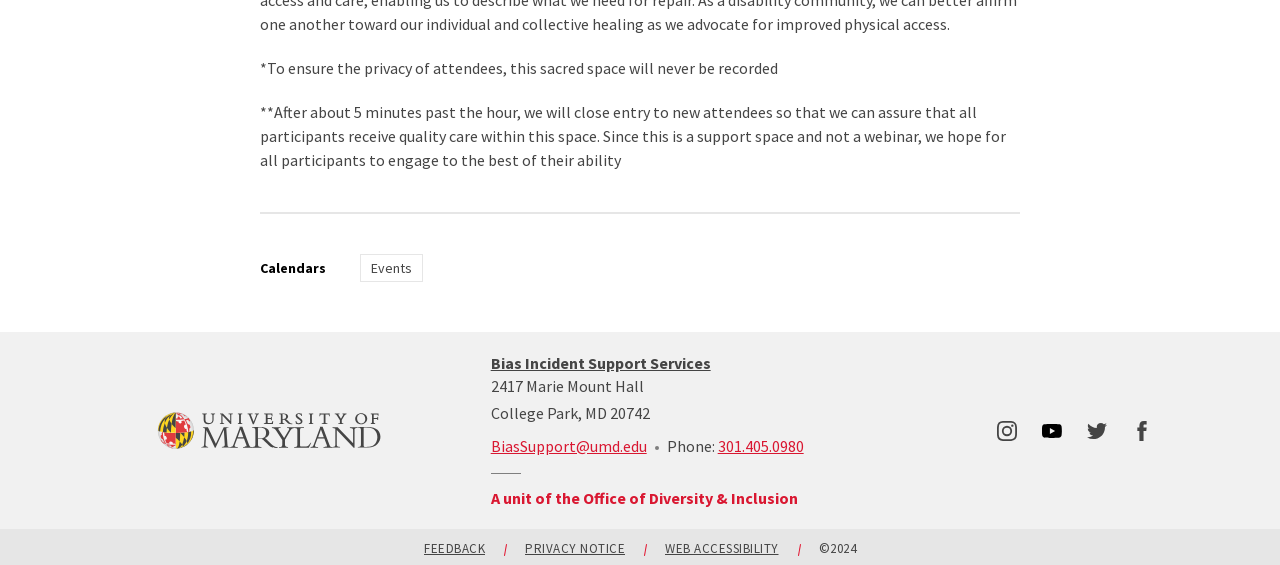Please find the bounding box coordinates of the element that you should click to achieve the following instruction: "Contact Bias Incident Support Services". The coordinates should be presented as four float numbers between 0 and 1: [left, top, right, bottom].

[0.383, 0.623, 0.555, 0.663]